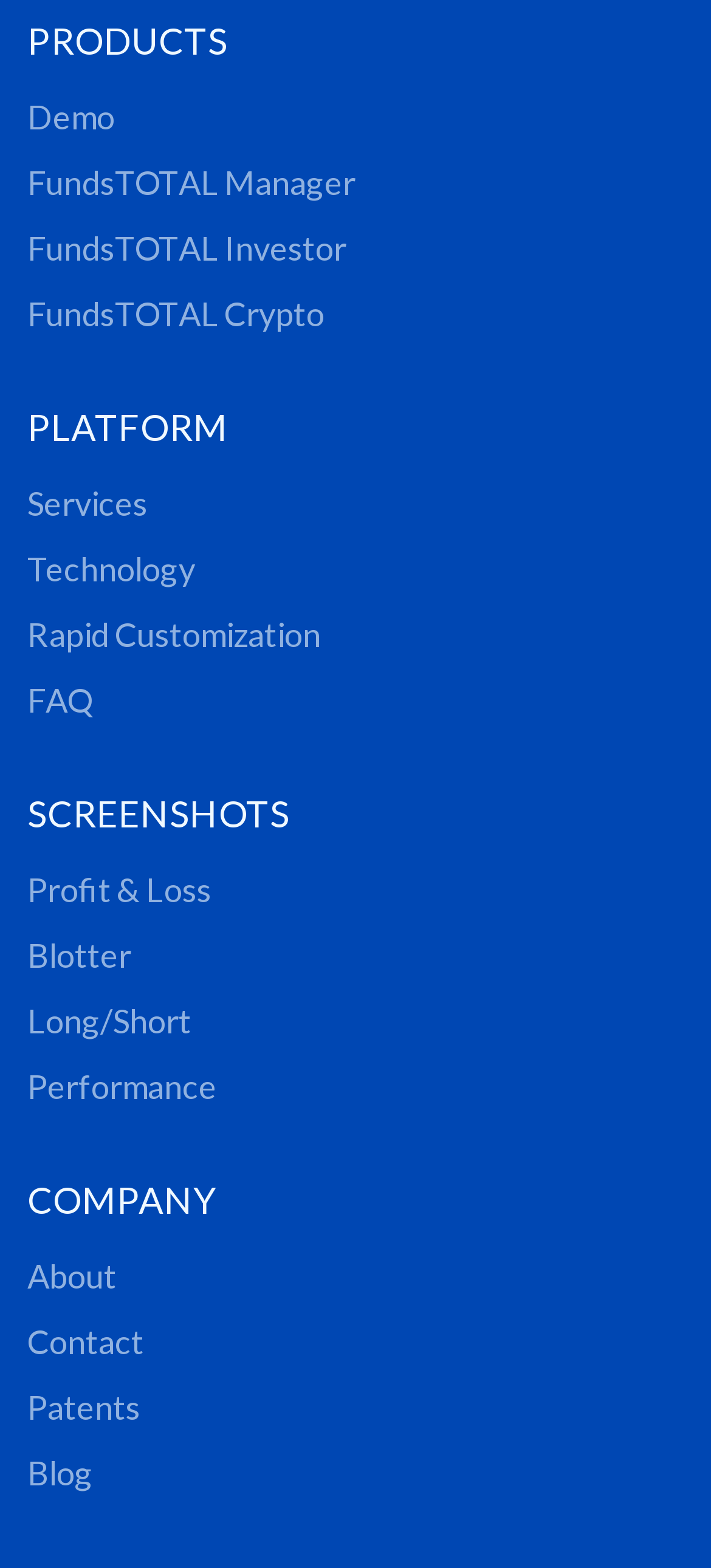How many links are there under 'COMPANY'?
Ensure your answer is thorough and detailed.

Under the 'COMPANY' heading, I can see four links: 'About', 'Contact', 'Patents', and 'Blog'. I count them as four links.